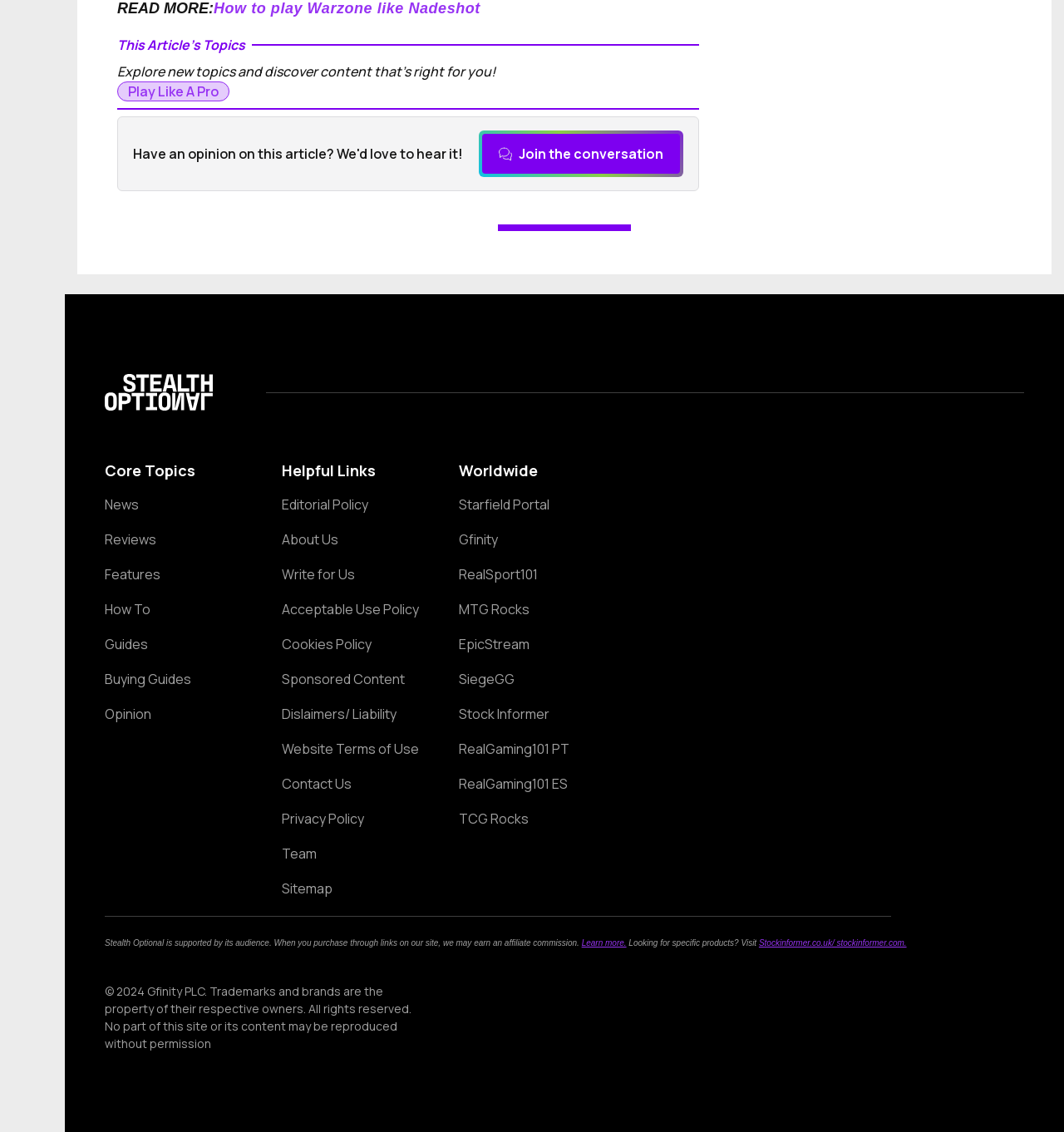What is the relationship between Stealth Optional and Gfinity?
Analyze the screenshot and provide a detailed answer to the question.

I determined the relationship between Stealth Optional and Gfinity by looking at the copyright notice at the bottom of the webpage, which states '© 2024 Gfinity PLC'. This suggests that Gfinity is the parent company or owner of Stealth Optional.